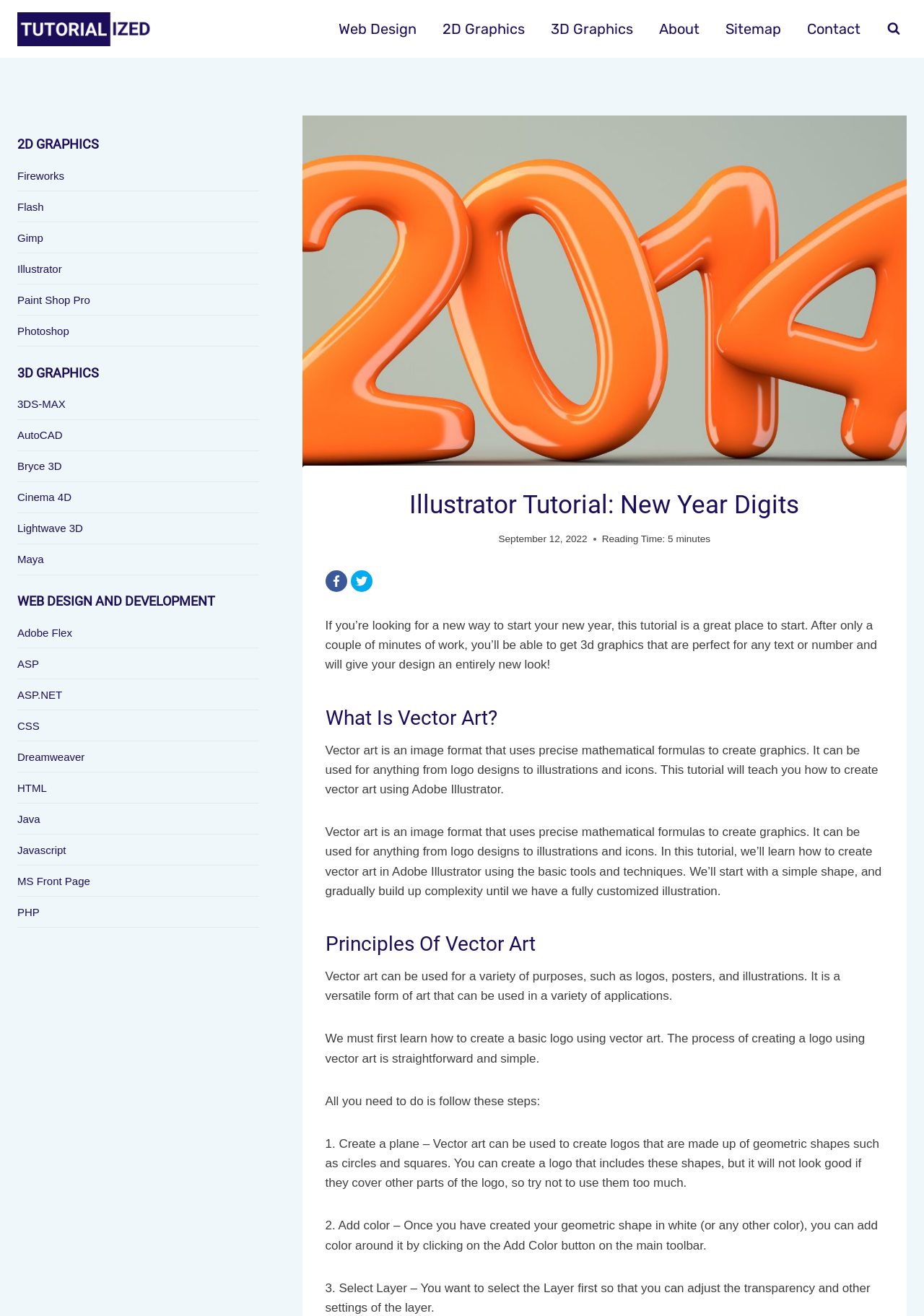Pinpoint the bounding box coordinates of the clickable area needed to execute the instruction: "Click on the 'Tutorialized' link". The coordinates should be specified as four float numbers between 0 and 1, i.e., [left, top, right, bottom].

[0.019, 0.009, 0.166, 0.035]